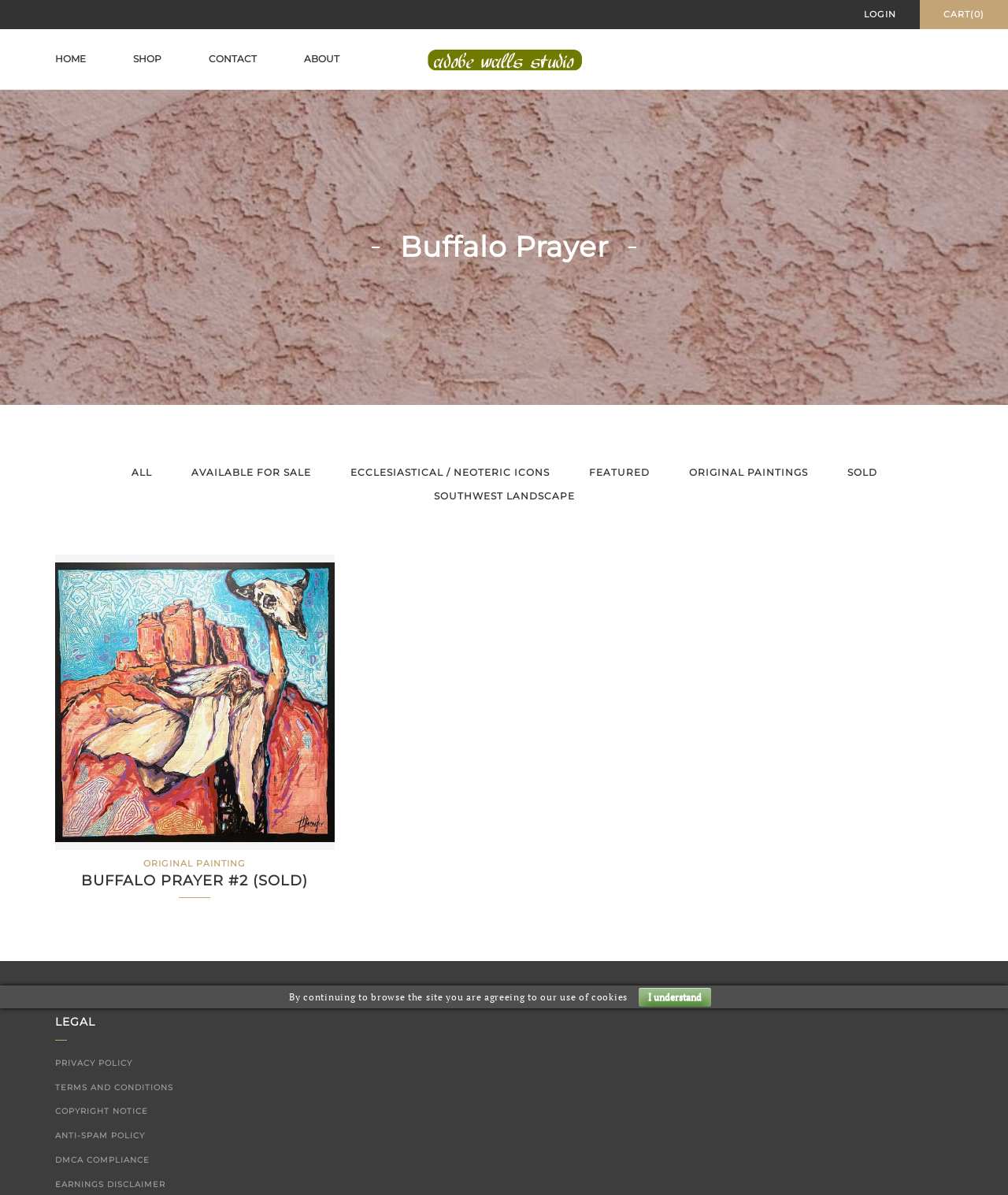From the element description: "Ecclesiastical / Neoteric Icons", extract the bounding box coordinates of the UI element. The coordinates should be expressed as four float numbers between 0 and 1, in the order [left, top, right, bottom].

[0.328, 0.39, 0.564, 0.4]